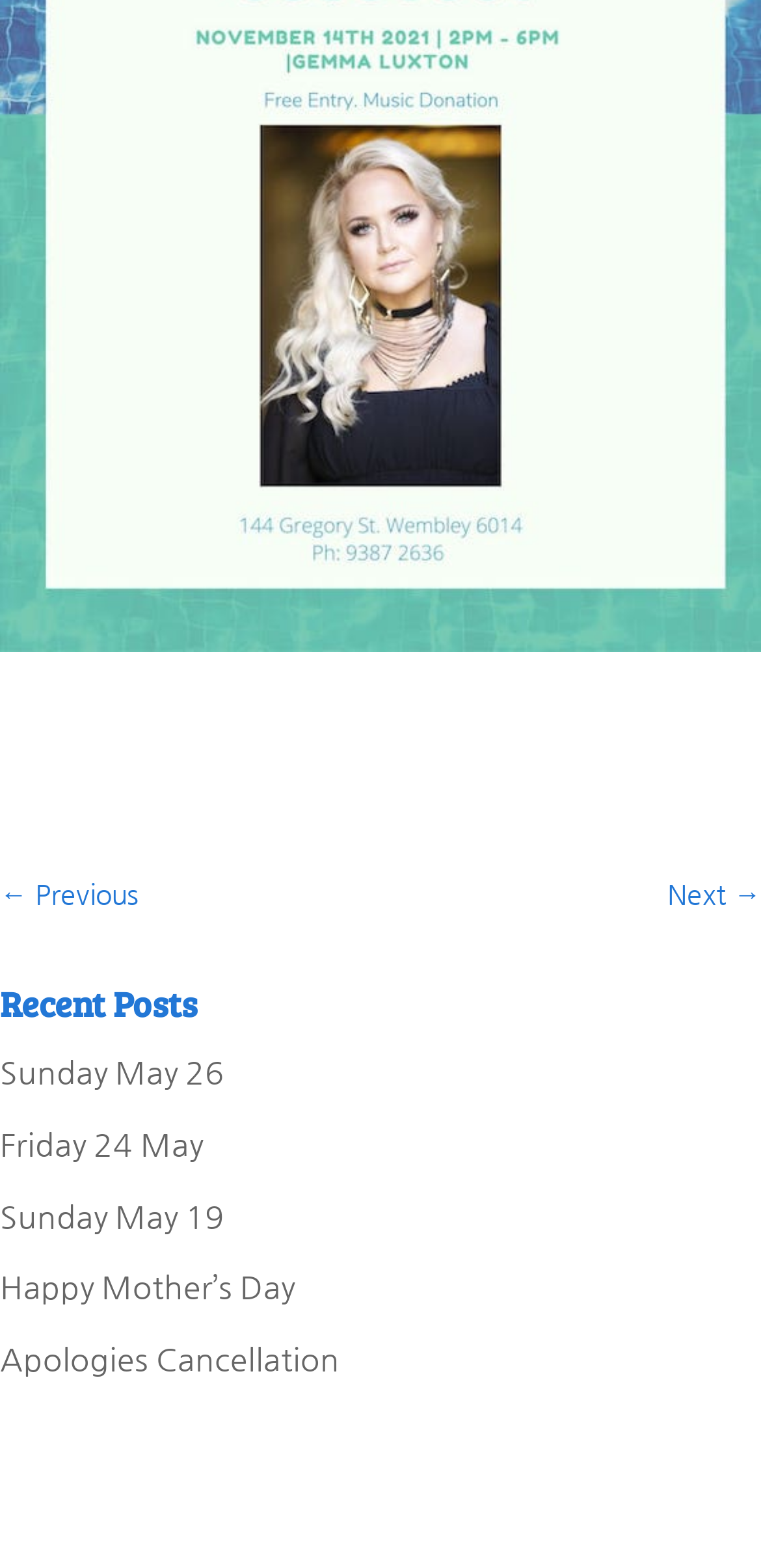Based on the visual content of the image, answer the question thoroughly: What is the most recent post listed?

The first link listed under the 'Recent Posts' heading is 'Sunday May 26', indicating that it is the most recent post listed on this webpage.